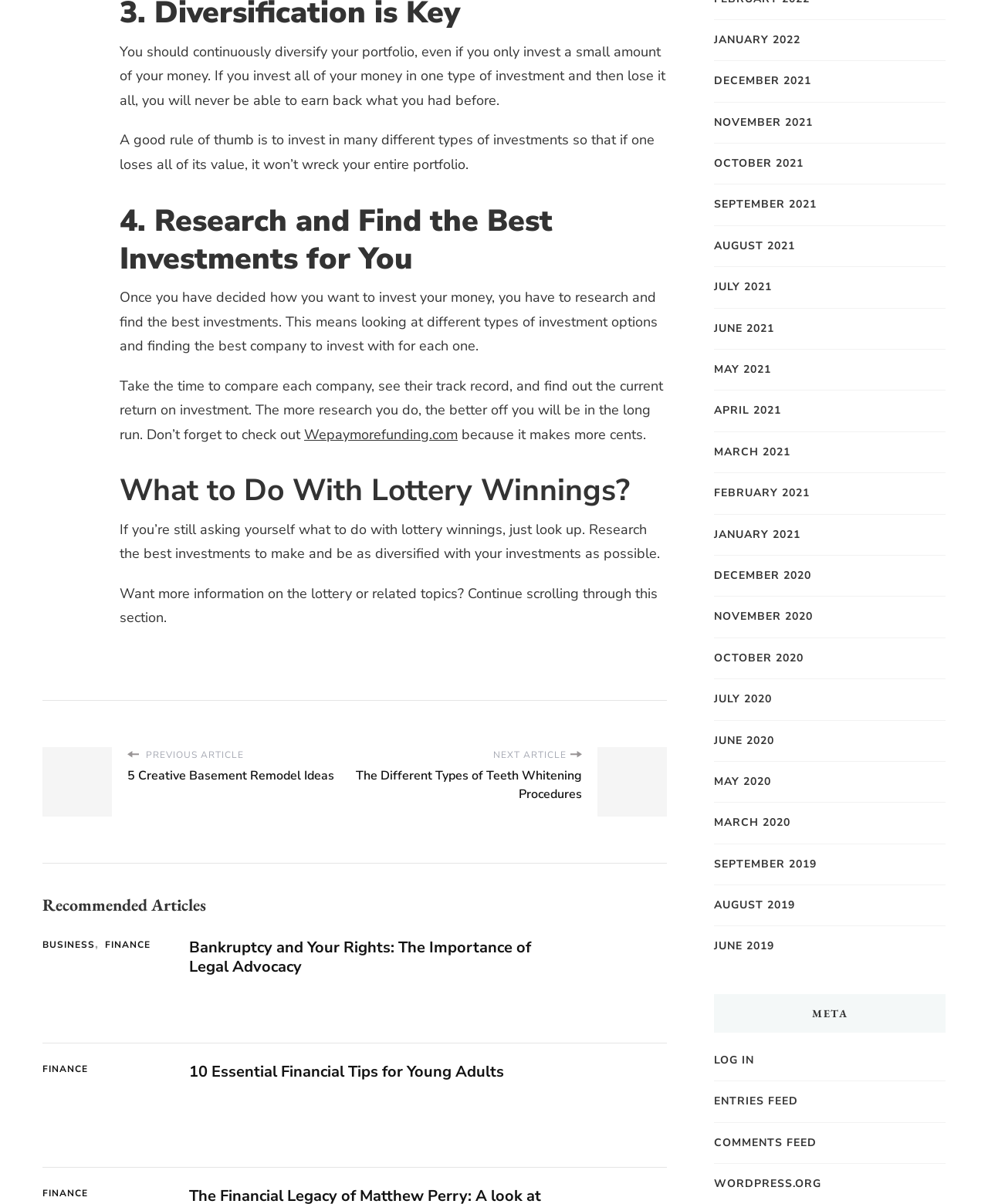Please identify the bounding box coordinates of the element's region that needs to be clicked to fulfill the following instruction: "Click on the 'NEXT ARTICLE The Different Types of Teeth Whitening Procedures' link". The bounding box coordinates should consist of four float numbers between 0 and 1, i.e., [left, top, right, bottom].

[0.359, 0.62, 0.605, 0.678]